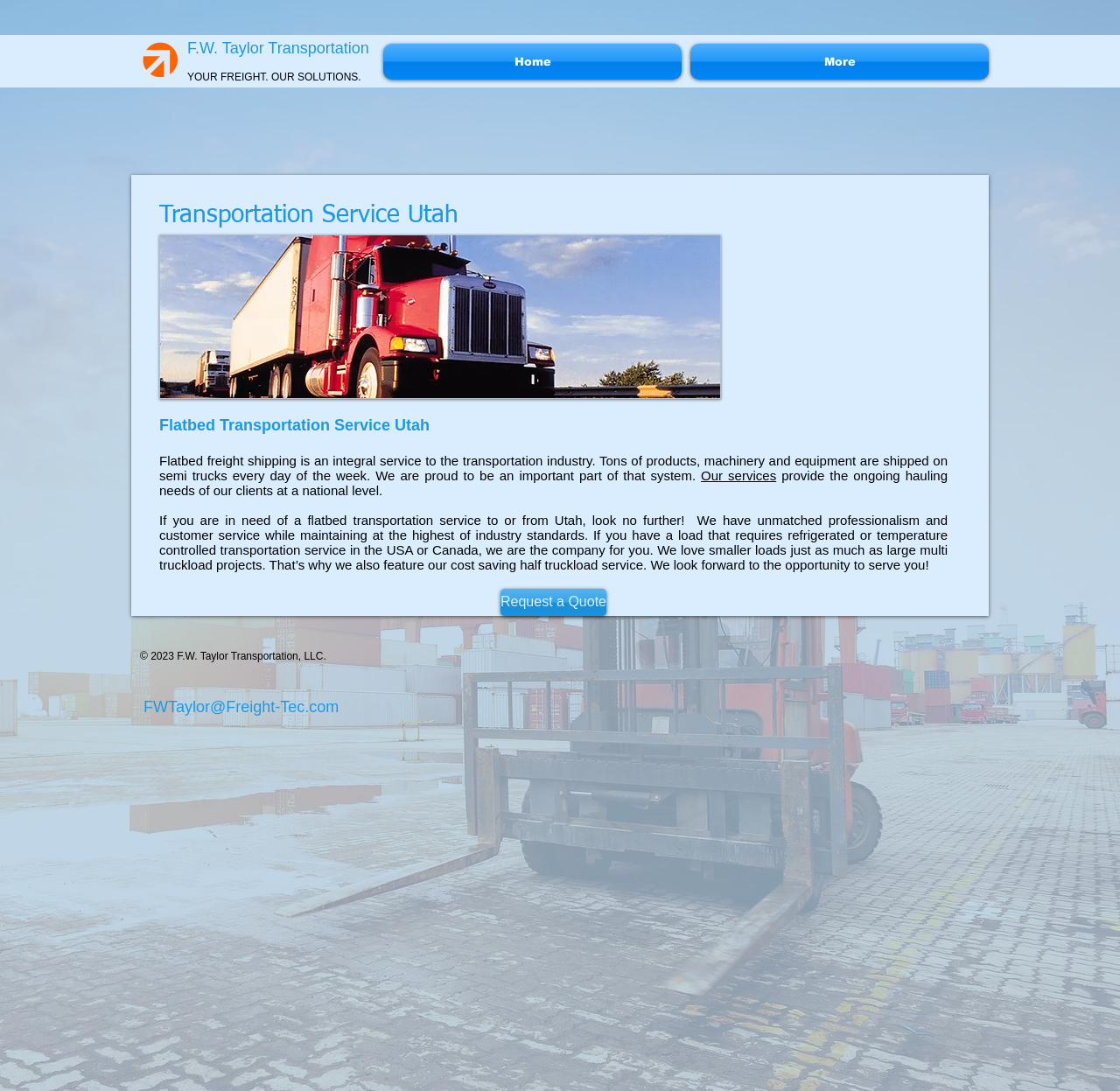Based on the description "Request a Quote", find the bounding box of the specified UI element.

[0.447, 0.54, 0.541, 0.565]